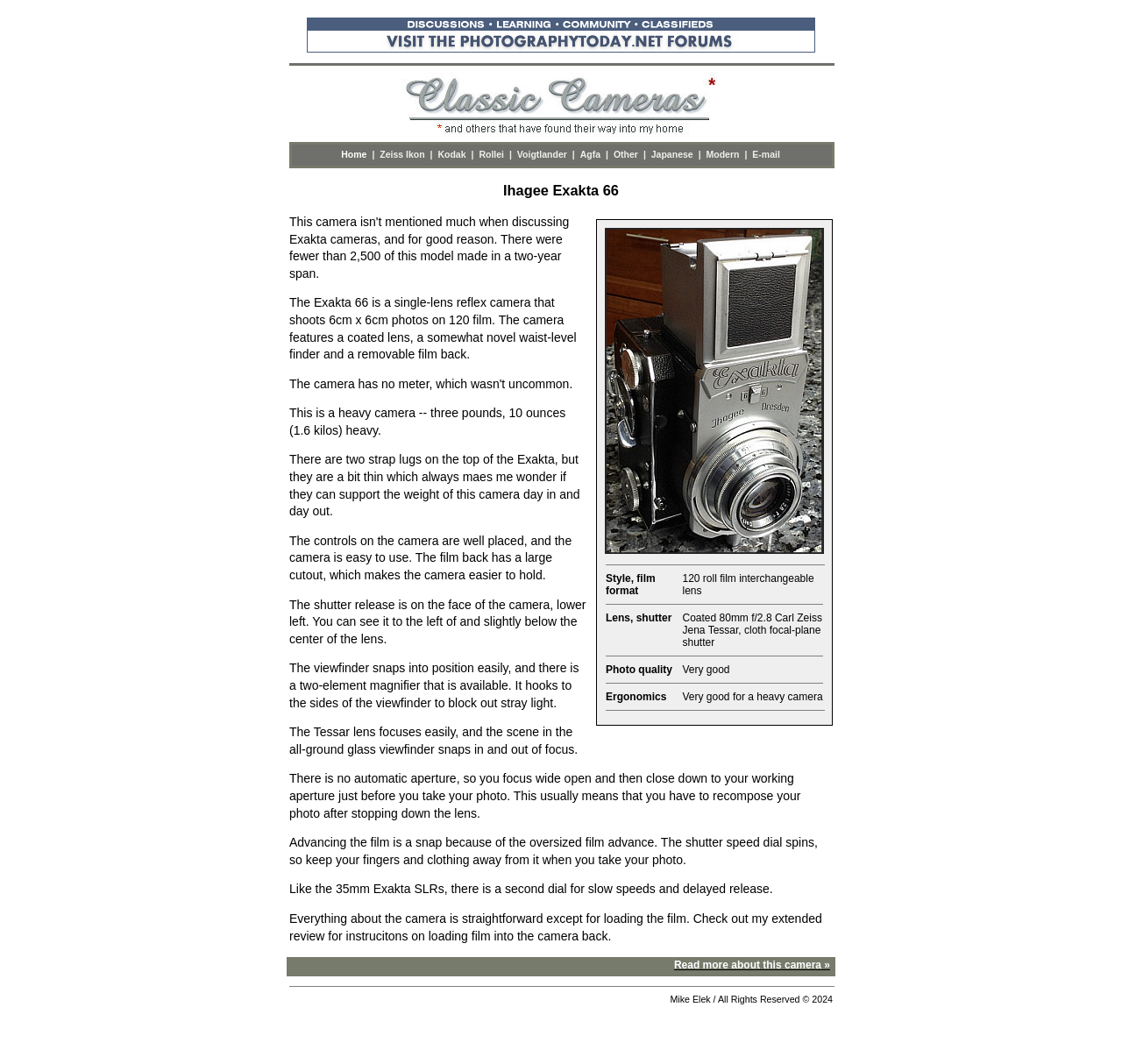Locate the bounding box coordinates of the clickable region to complete the following instruction: "Read more about this camera."

[0.601, 0.9, 0.74, 0.913]